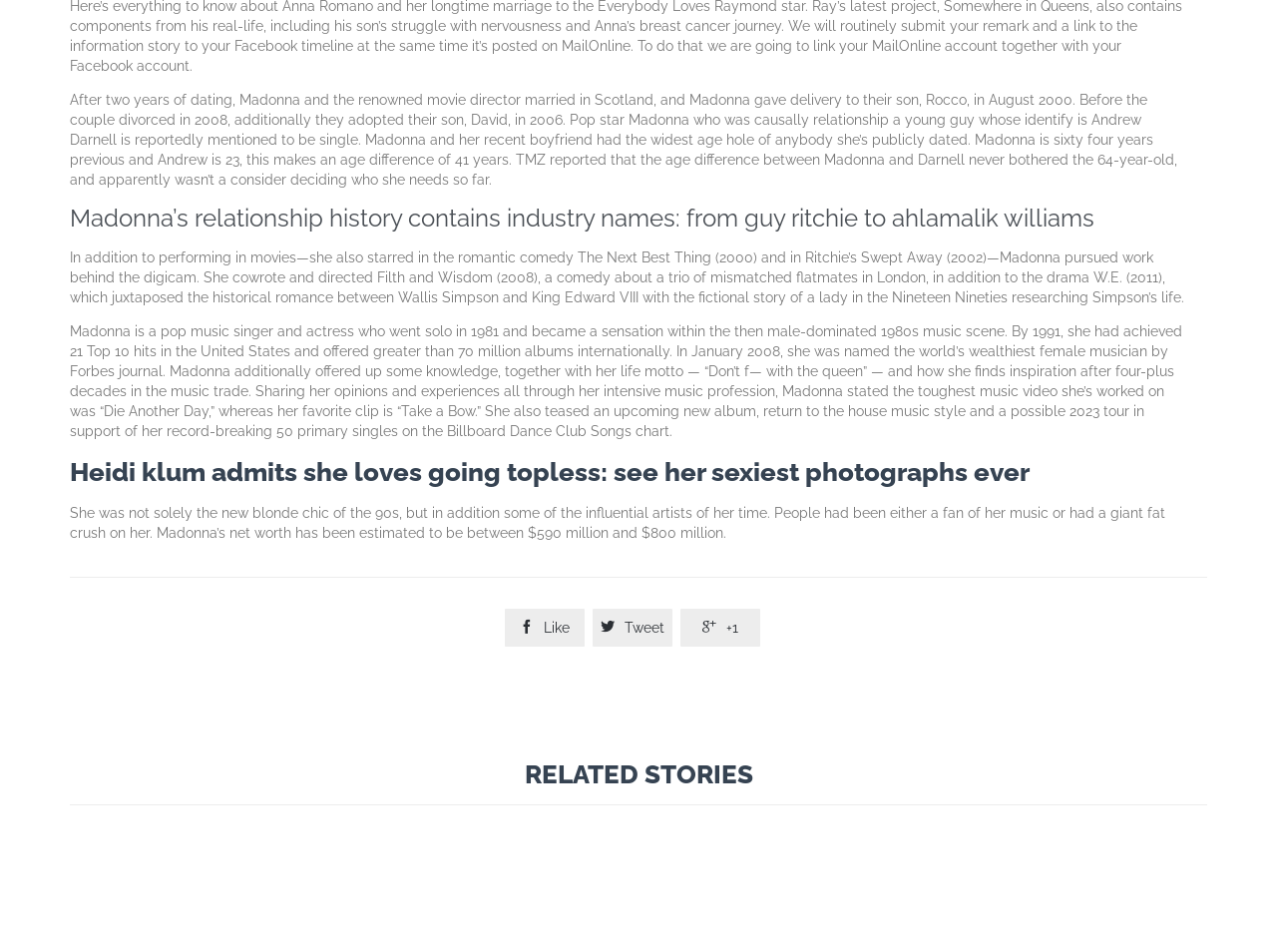What is Madonna's net worth?
Could you please answer the question thoroughly and with as much detail as possible?

According to the webpage, Madonna's net worth has been estimated to be between $590 million and $800 million, as mentioned in the StaticText element with the text 'She was not solely the new blonde chic of the 90s, but in addition some of the influential artists of her time. People had been either a fan of her music or had a giant fat crush on her. Madonna’s net worth has been estimated to be between $590 million and $800 million.'